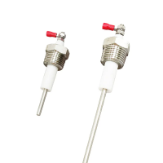What is the purpose of the red valve?
Relying on the image, give a concise answer in one word or a brief phrase.

Control fluid flow or pressure